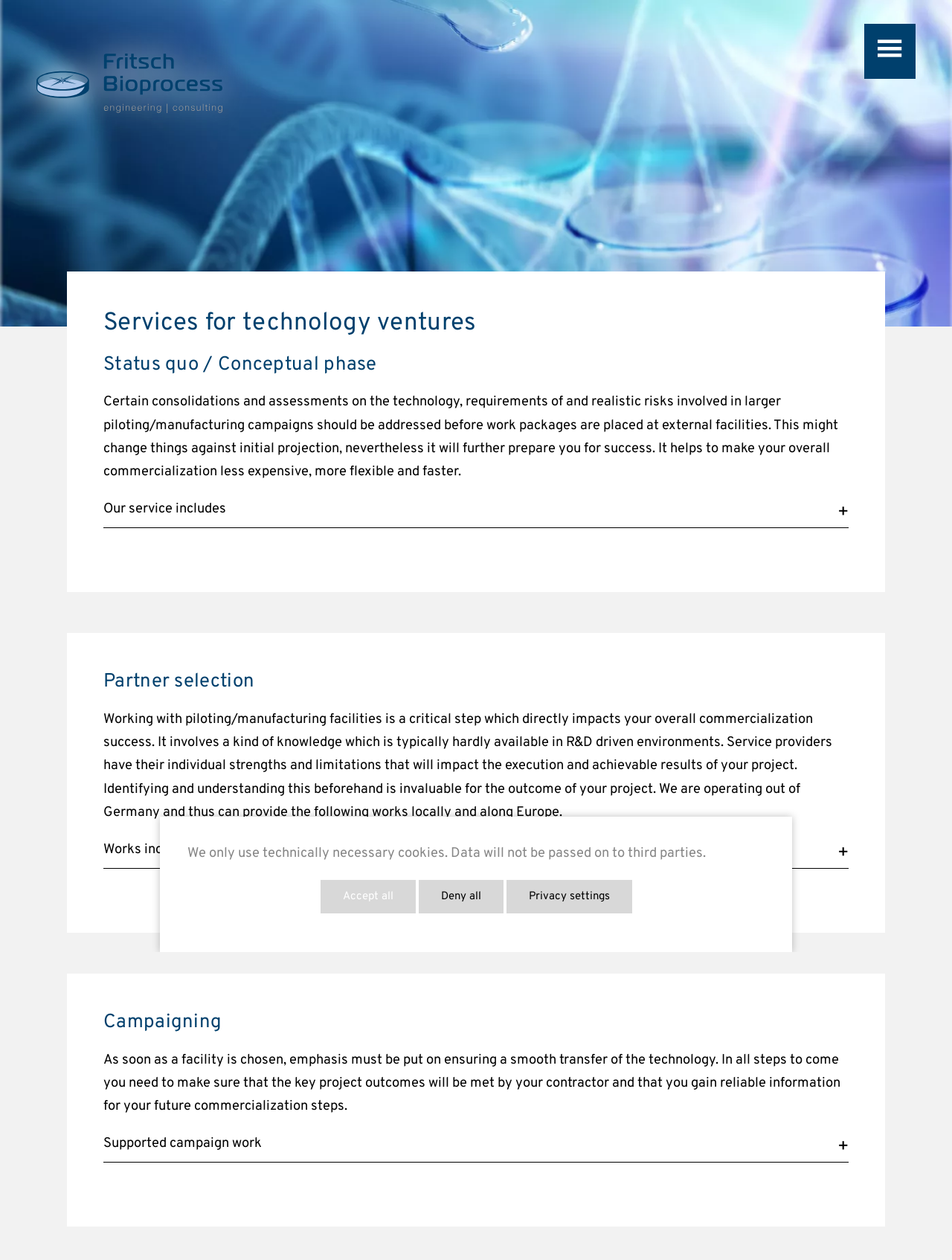What is the purpose of the service?
Answer the question using a single word or phrase, according to the image.

To prepare for commercialization